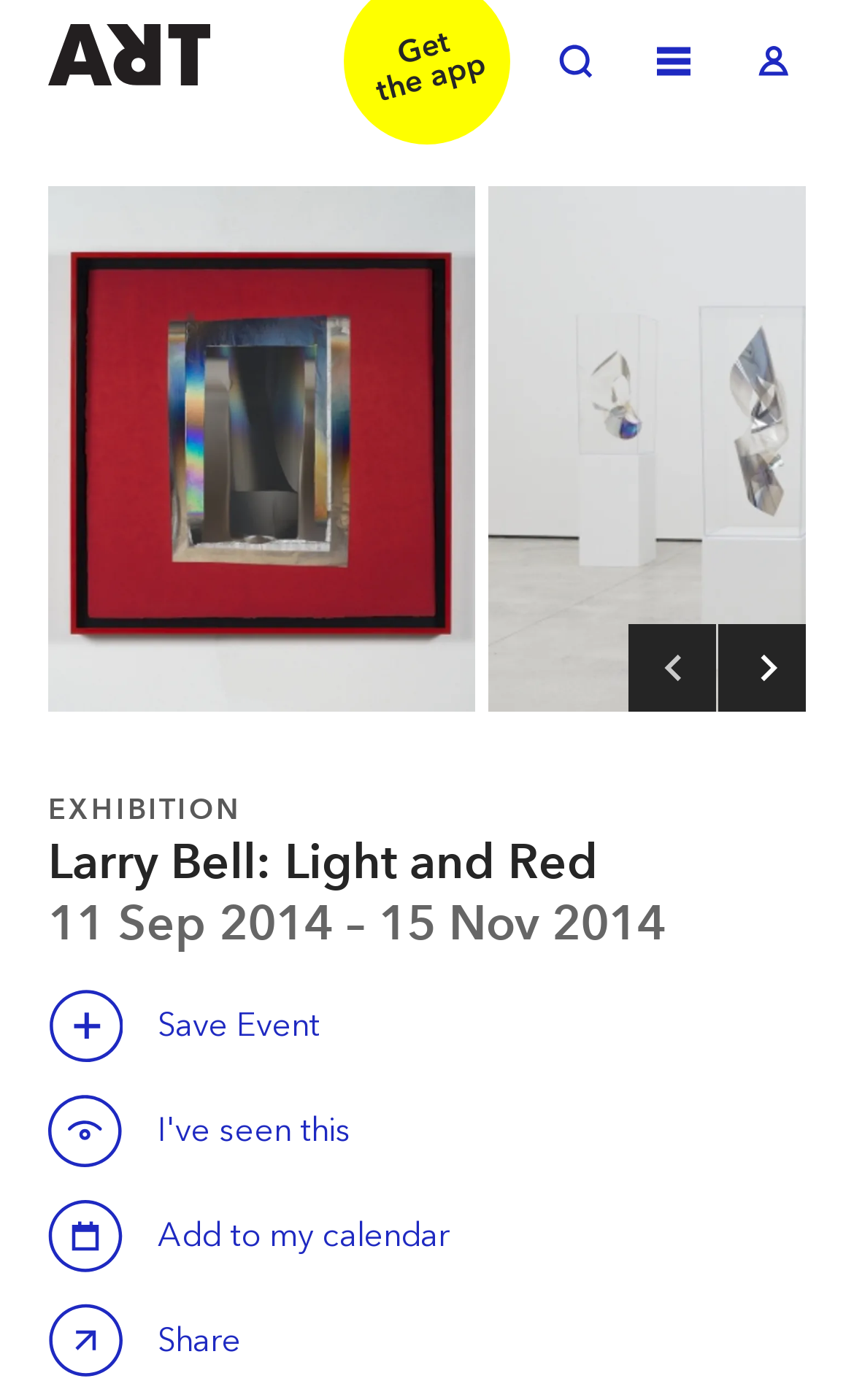Using the provided description: "aria-label="Zoom in"", find the bounding box coordinates of the corresponding UI element. The output should be four float numbers between 0 and 1, in the format [left, top, right, bottom].

[0.056, 0.133, 0.556, 0.508]